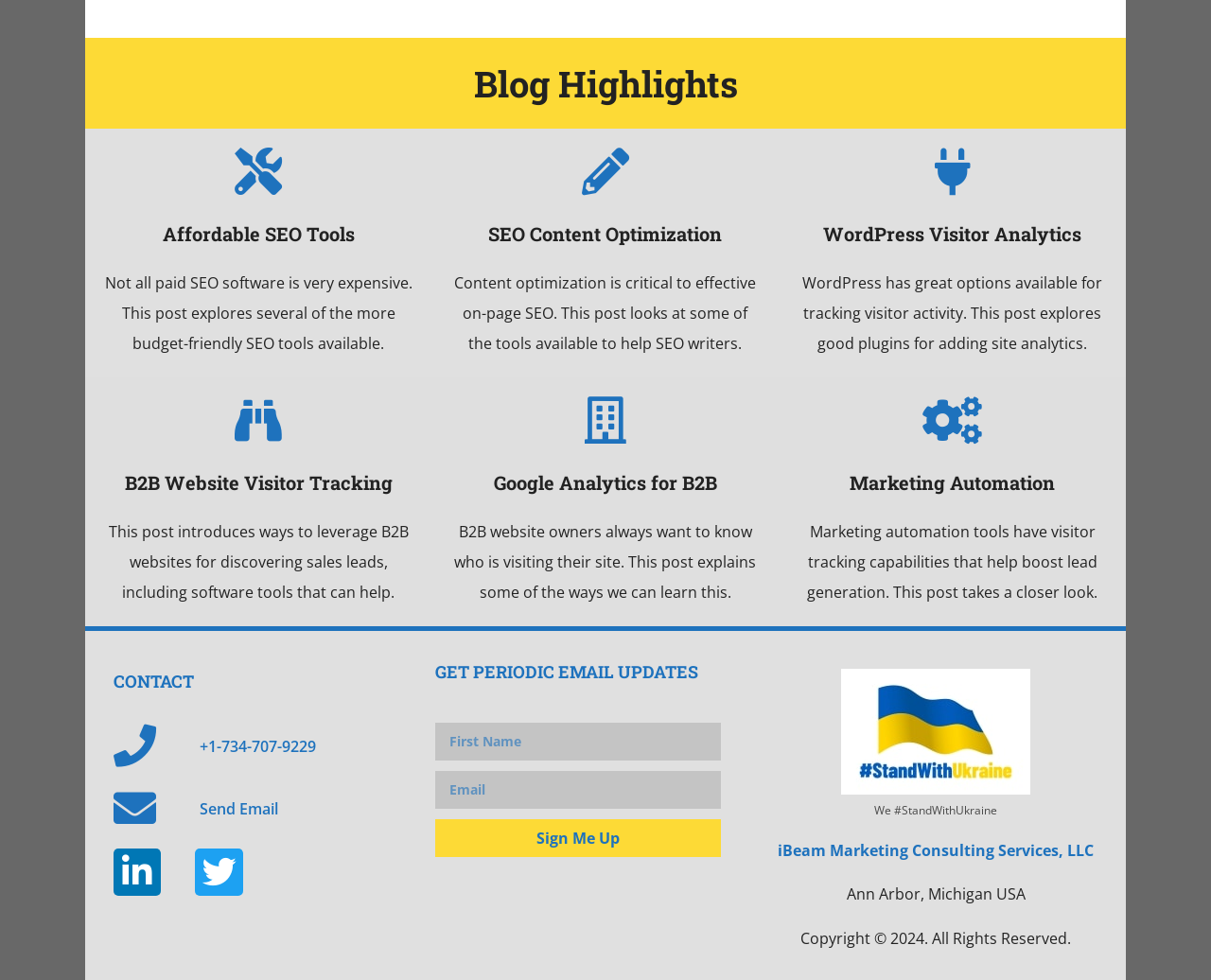Determine the bounding box coordinates for the area that should be clicked to carry out the following instruction: "Read the article about sustainable yards".

None